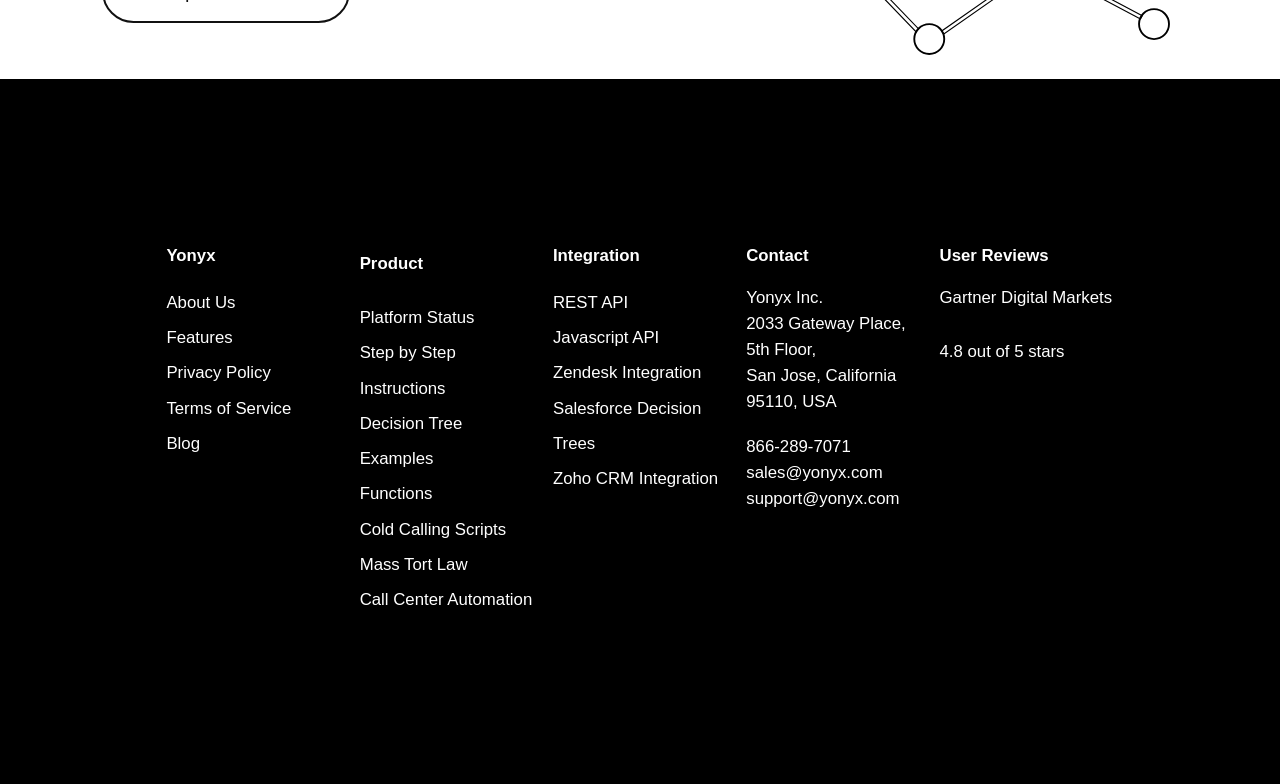Please identify the bounding box coordinates of the clickable area that will allow you to execute the instruction: "Visit Aurora Legal Consulting and Marketing".

None